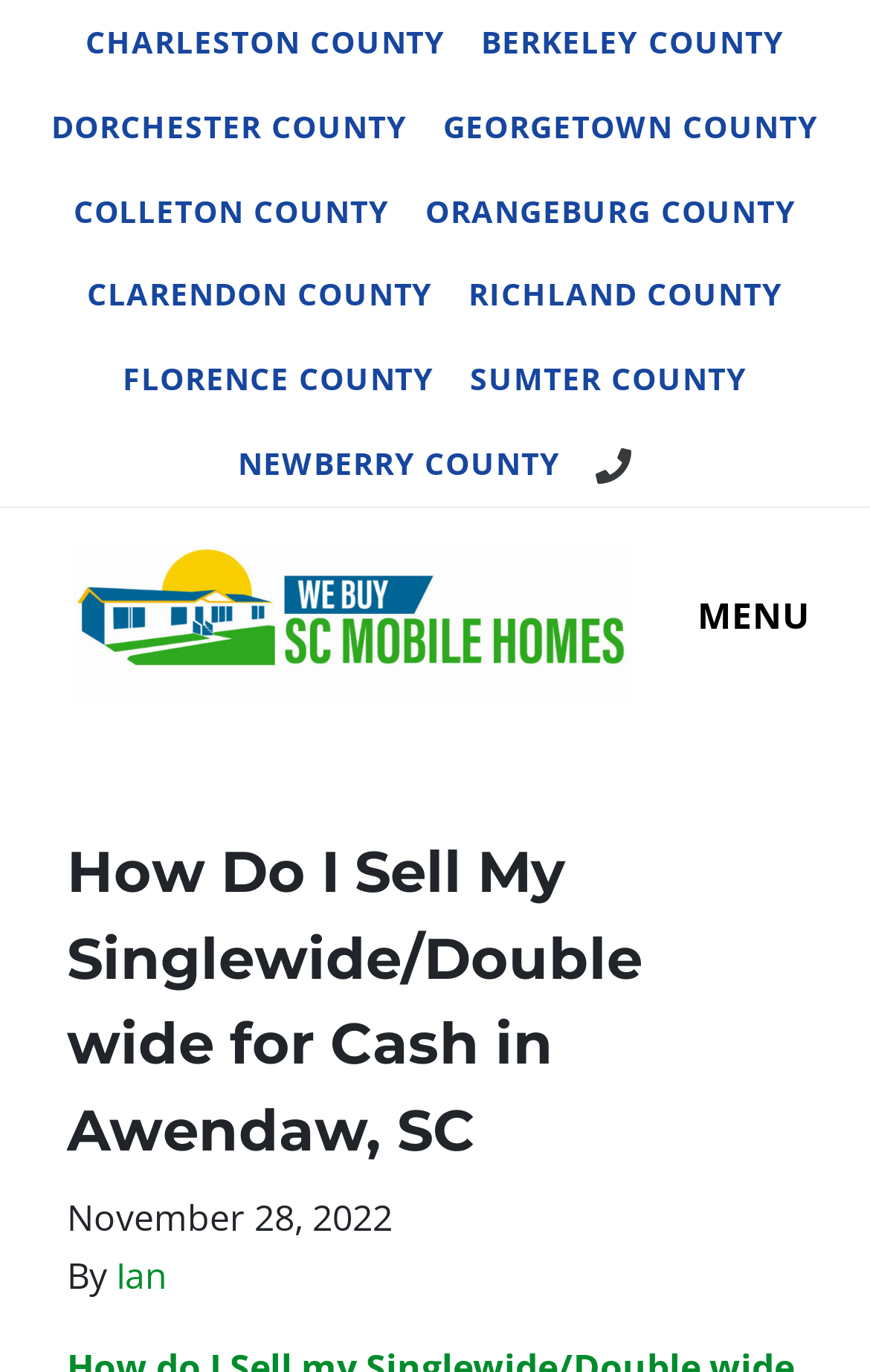What is the text on the button at the top right corner? Based on the screenshot, please respond with a single word or phrase.

MENU